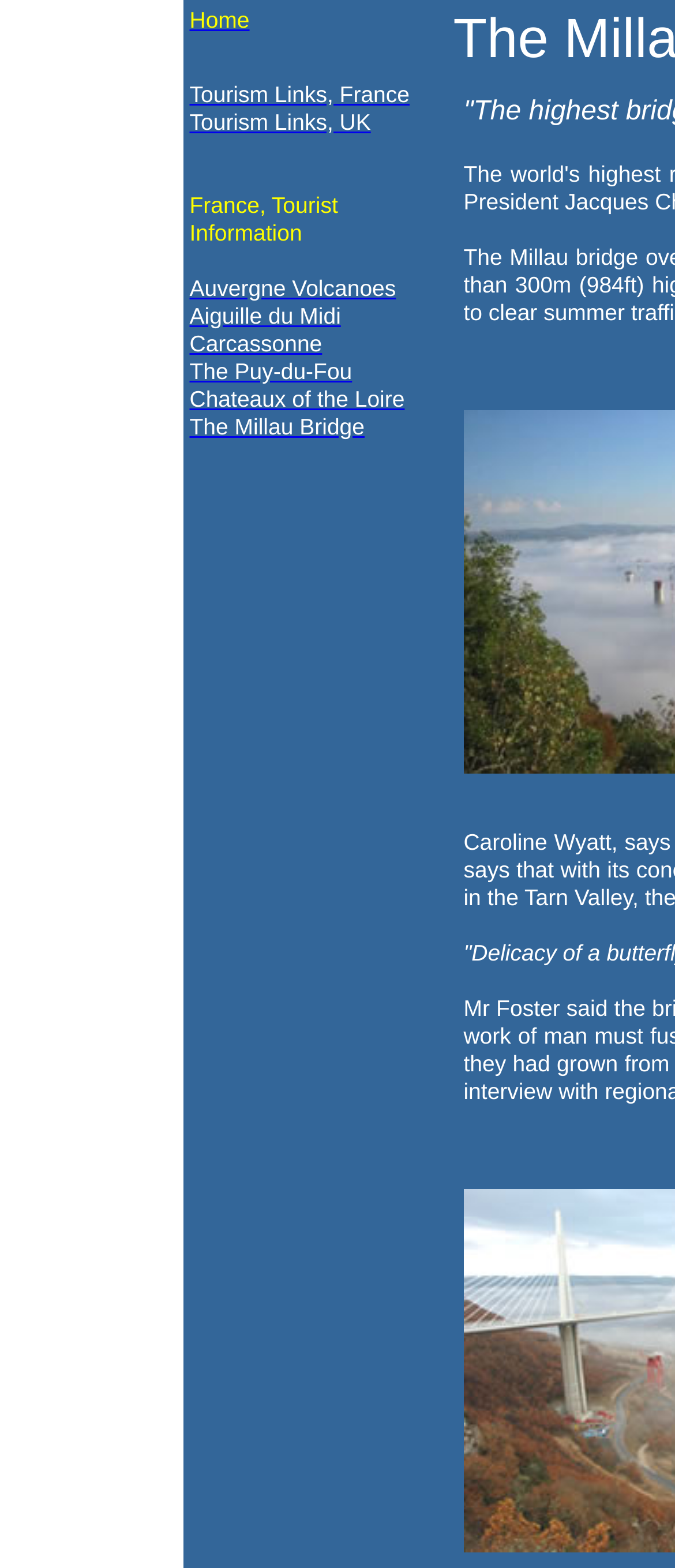Determine the bounding box coordinates of the area to click in order to meet this instruction: "go to home page".

[0.276, 0.002, 0.661, 0.047]